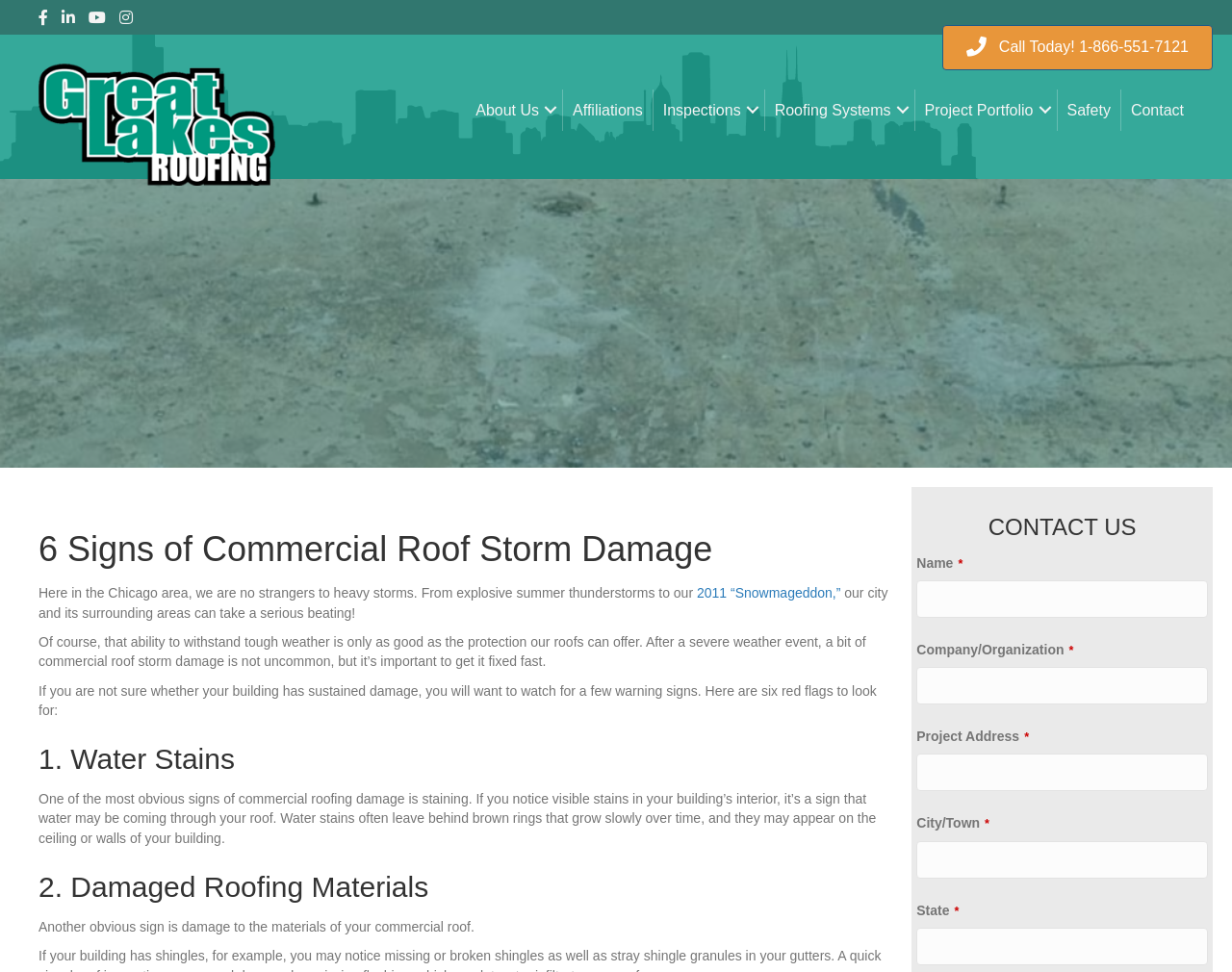Locate the bounding box coordinates of the area to click to fulfill this instruction: "Visit the About Us page". The bounding box should be presented as four float numbers between 0 and 1, in the order [left, top, right, bottom].

[0.378, 0.092, 0.456, 0.135]